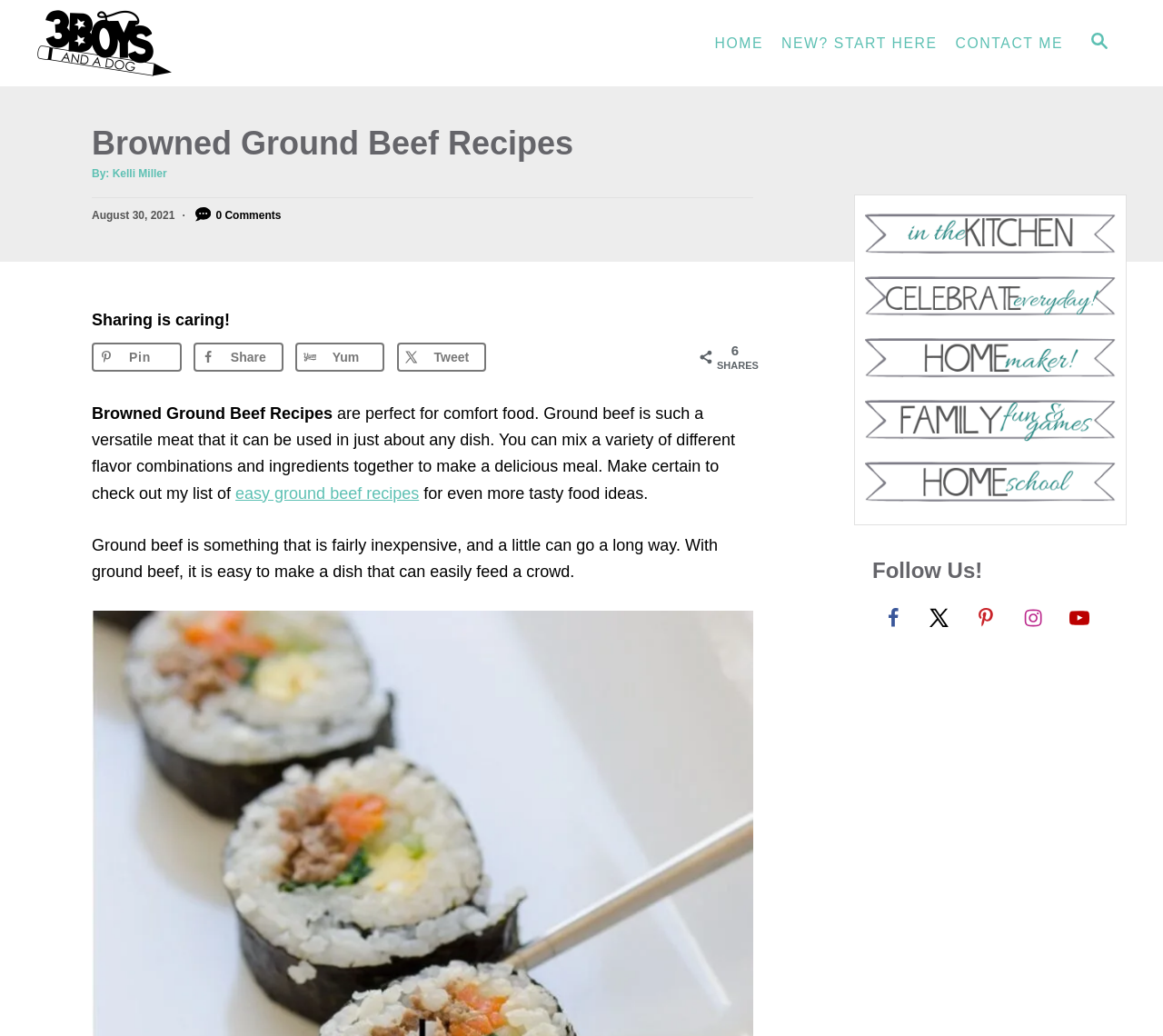Kindly determine the bounding box coordinates of the area that needs to be clicked to fulfill this instruction: "Share on Pinterest".

[0.079, 0.331, 0.156, 0.359]